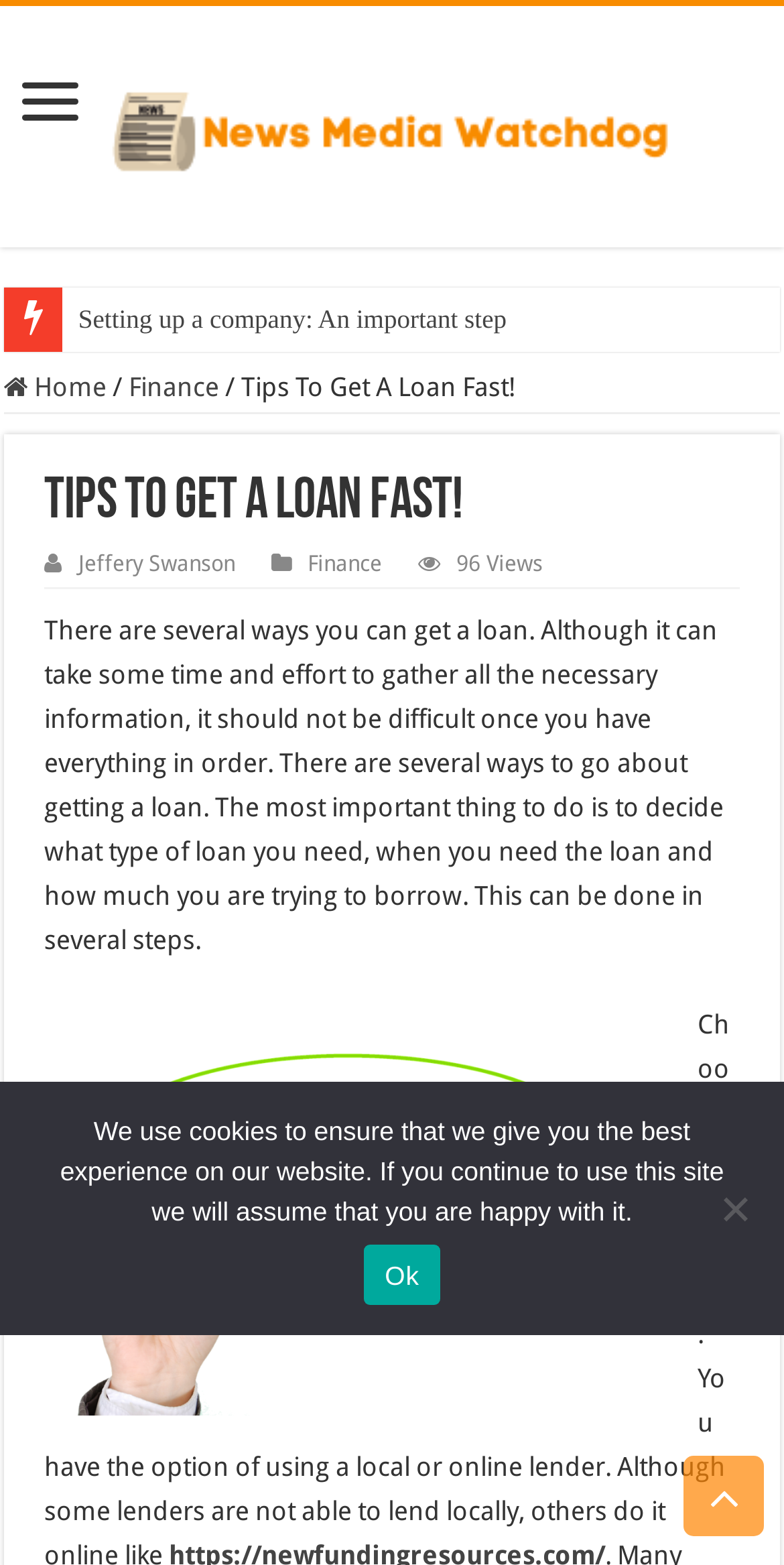Respond with a single word or phrase to the following question: What is the topic of the article?

Getting a loan